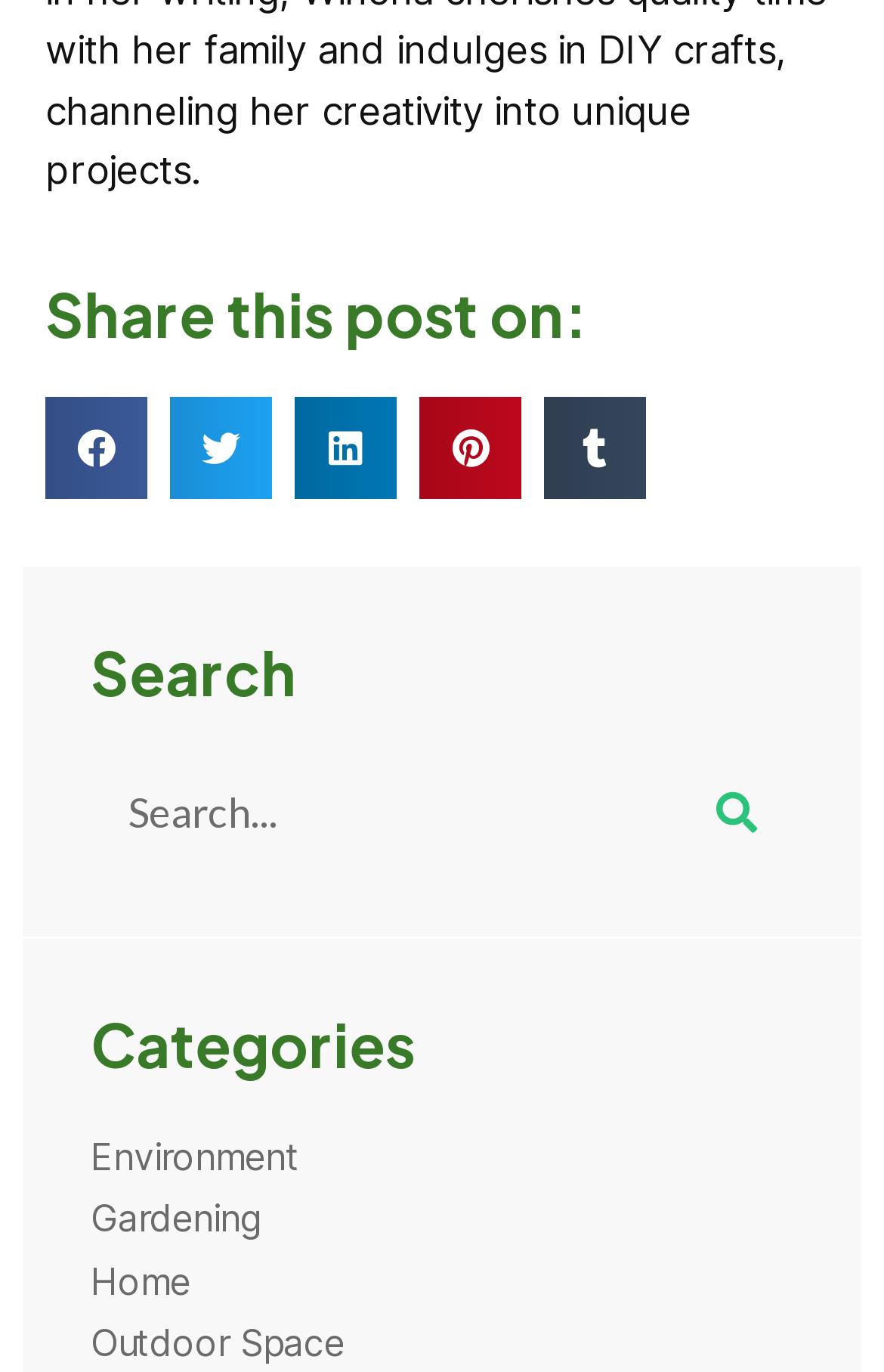Determine the bounding box coordinates of the clickable region to follow the instruction: "View Environment category".

[0.103, 0.826, 0.338, 0.86]